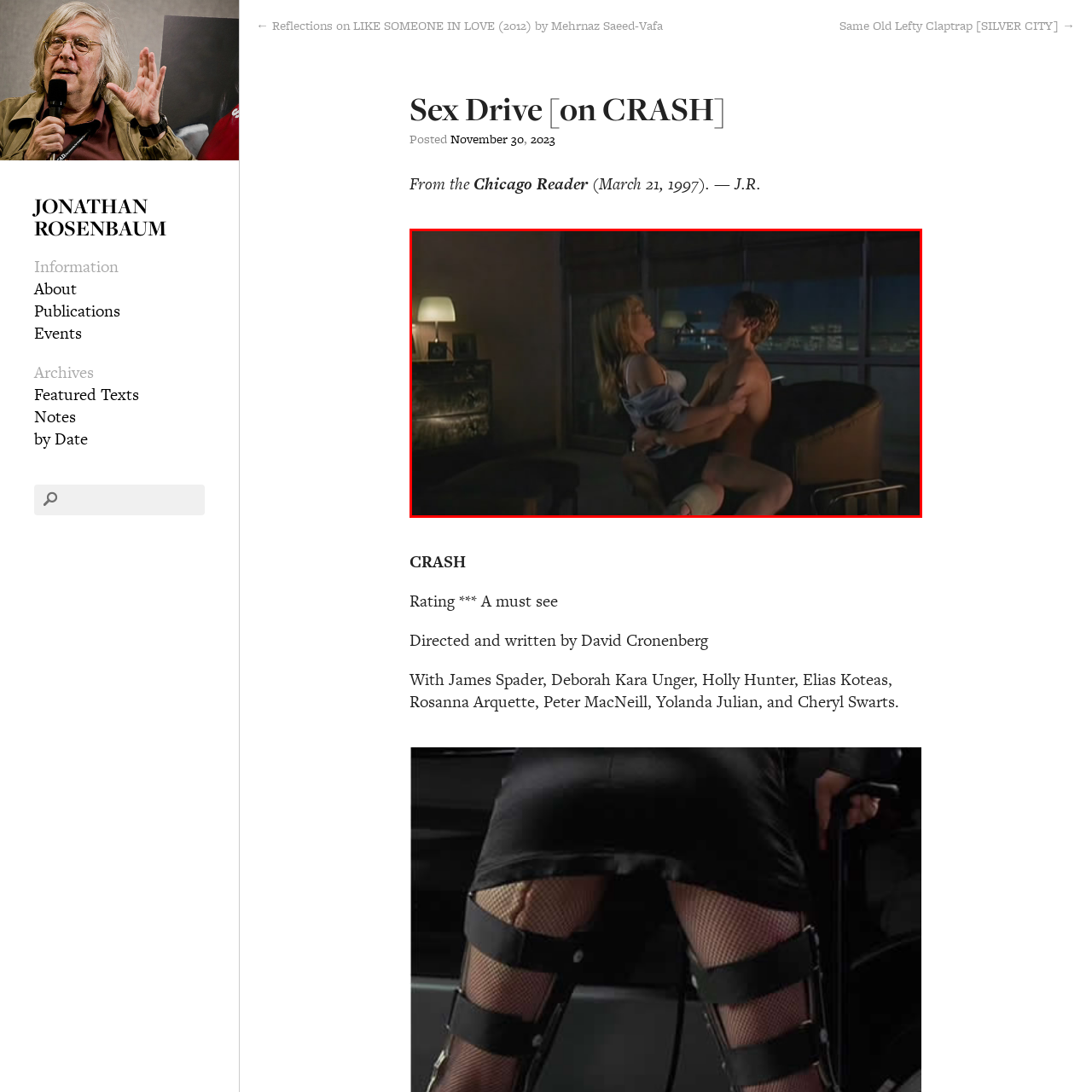Please provide a comprehensive description of the image highlighted by the red bounding box.

The image depicts an intimate scene from the film "Crash," directed and written by David Cronenberg. Set in a dimly lit room, the focus is on two characters engaged in a close, passionate moment. The backdrop showcases large windows that reveal a city skyline, suggesting a night-time setting. One character, a woman, is partially undressed and seated on the lap of the man, who is shirtless. Their expressions convey a mix of desire and intensity, highlighting the film's exploration of complex human relationships and eroticism. This moment encapsulates the film's provocative nature and its involvement with themes of sexuality and emotional connection. The scene is visually complemented by soft lighting from a nearby lamp and a minimalistic decor that adds to the overall mood.